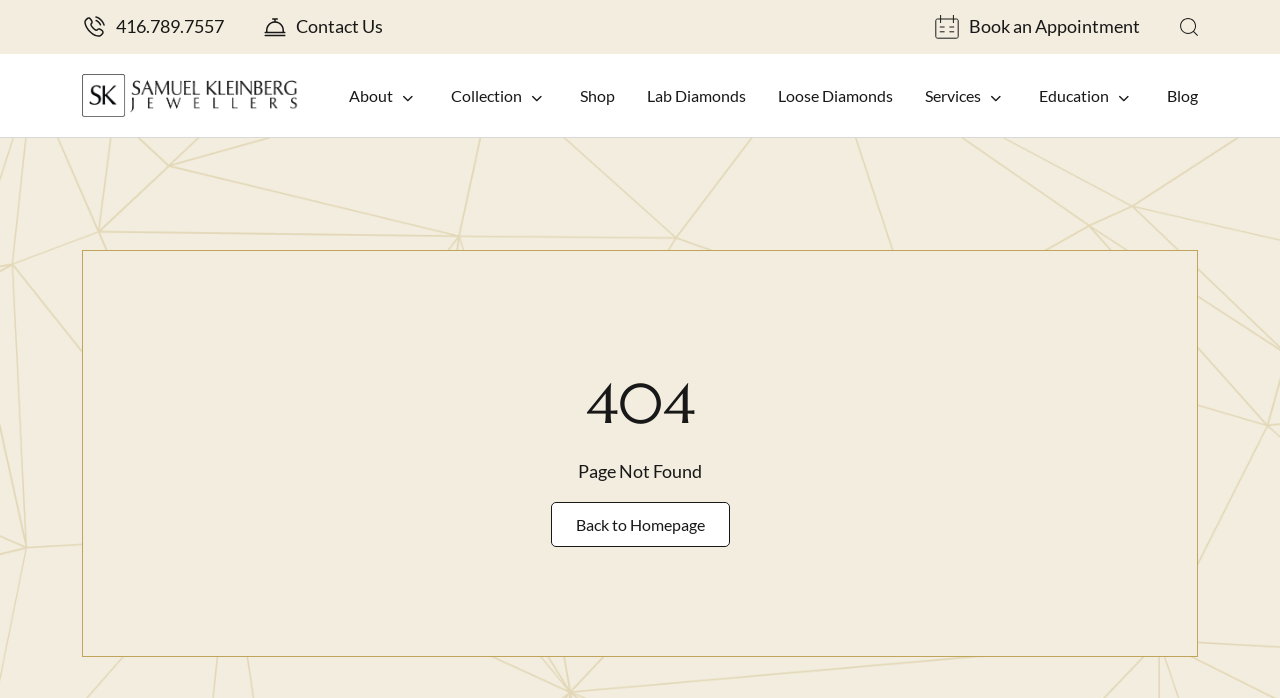What is the alternative action provided on the error page?
Provide an in-depth answer to the question, covering all aspects.

I found the alternative action by looking at the error page content. The link 'Back to Homepage' is provided as an alternative action for users who encounter the error page, allowing them to navigate back to the website's homepage.